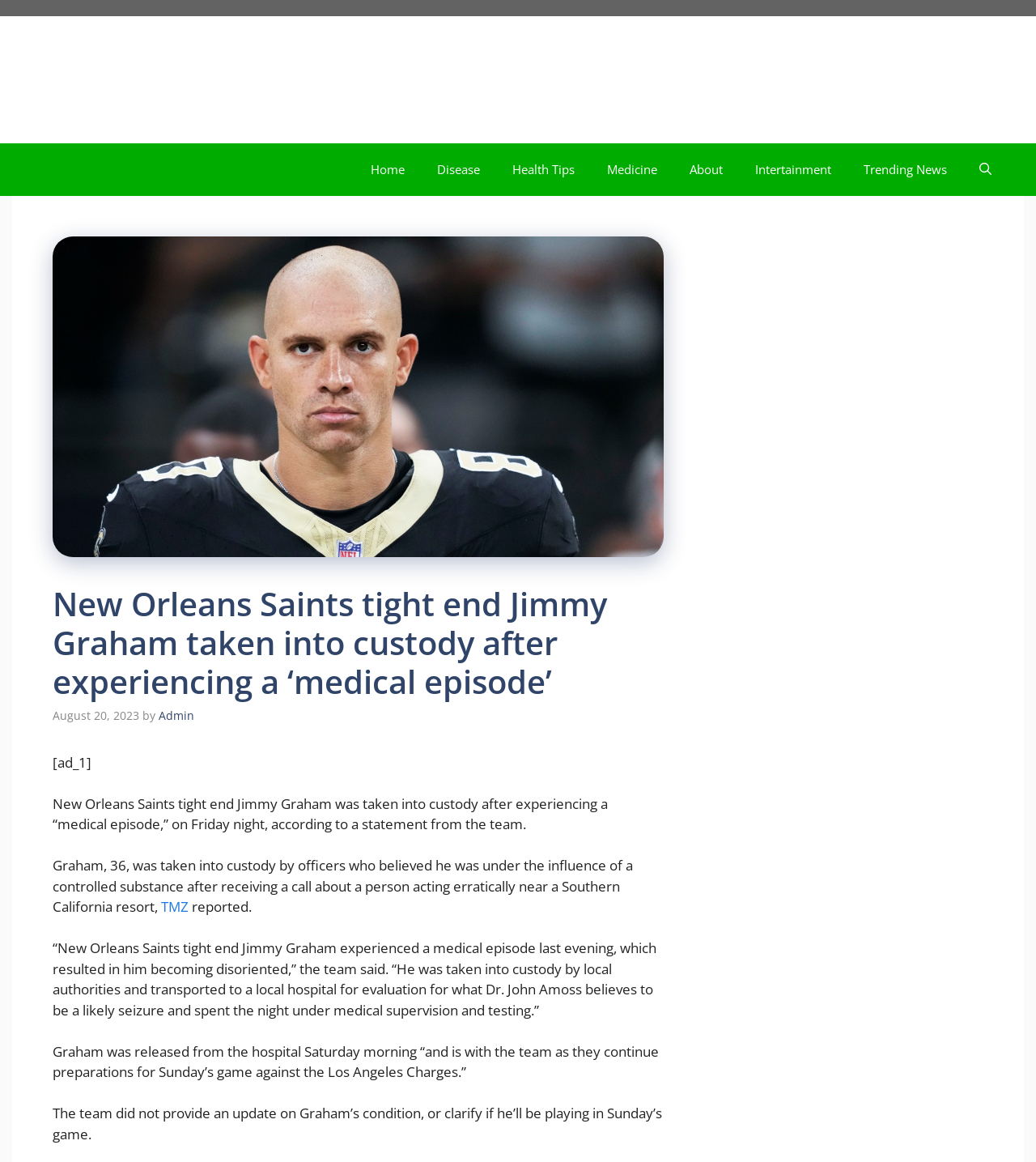Can you give a detailed response to the following question using the information from the image? What is Jimmy Graham's position in the New Orleans Saints?

From the webpage content, we can see that Jimmy Graham is a tight end for the New Orleans Saints, as mentioned in the heading and the article body.